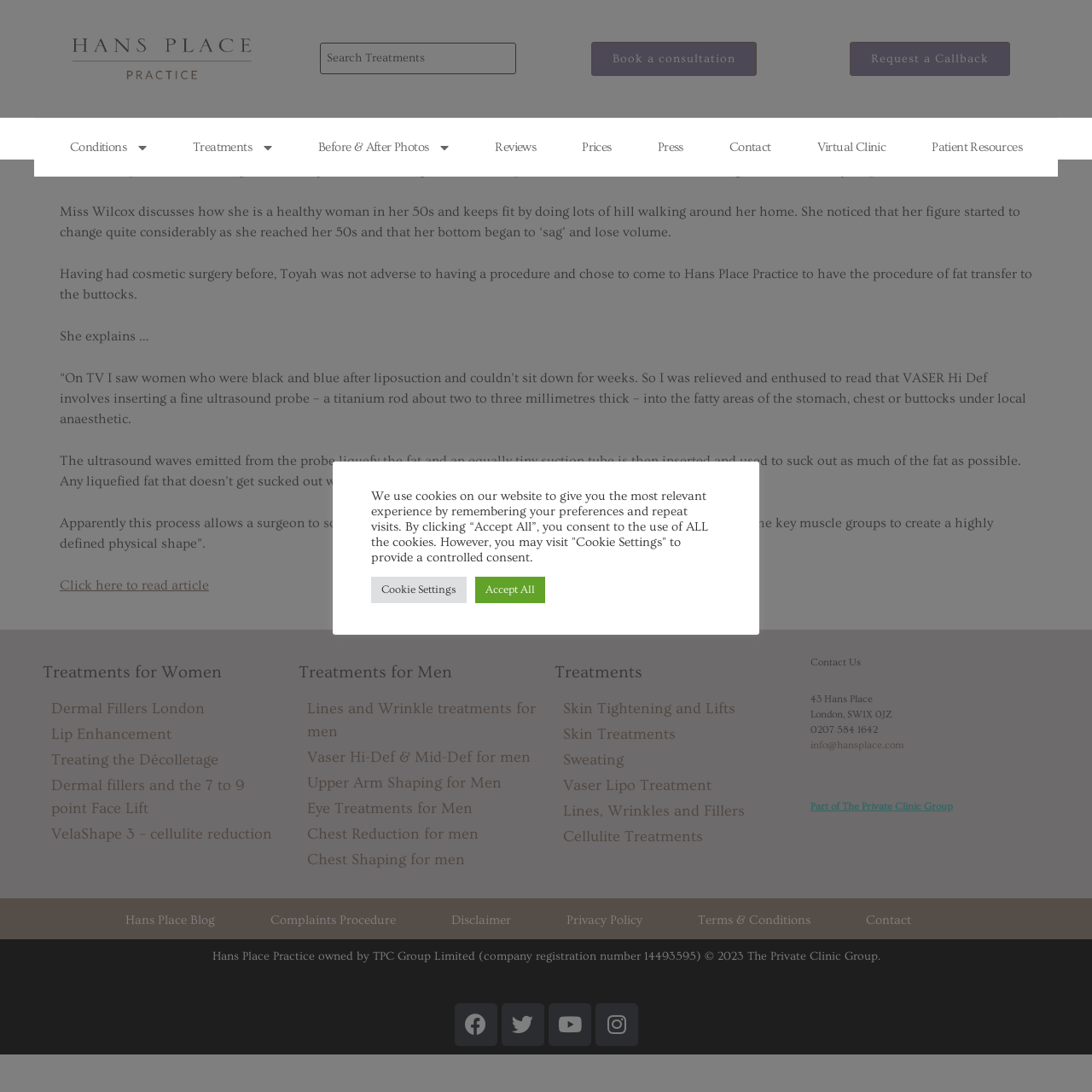What is the address of Hans Place Practice?
Refer to the image and provide a concise answer in one word or phrase.

43 Hans Place, London, SW1X 0JZ